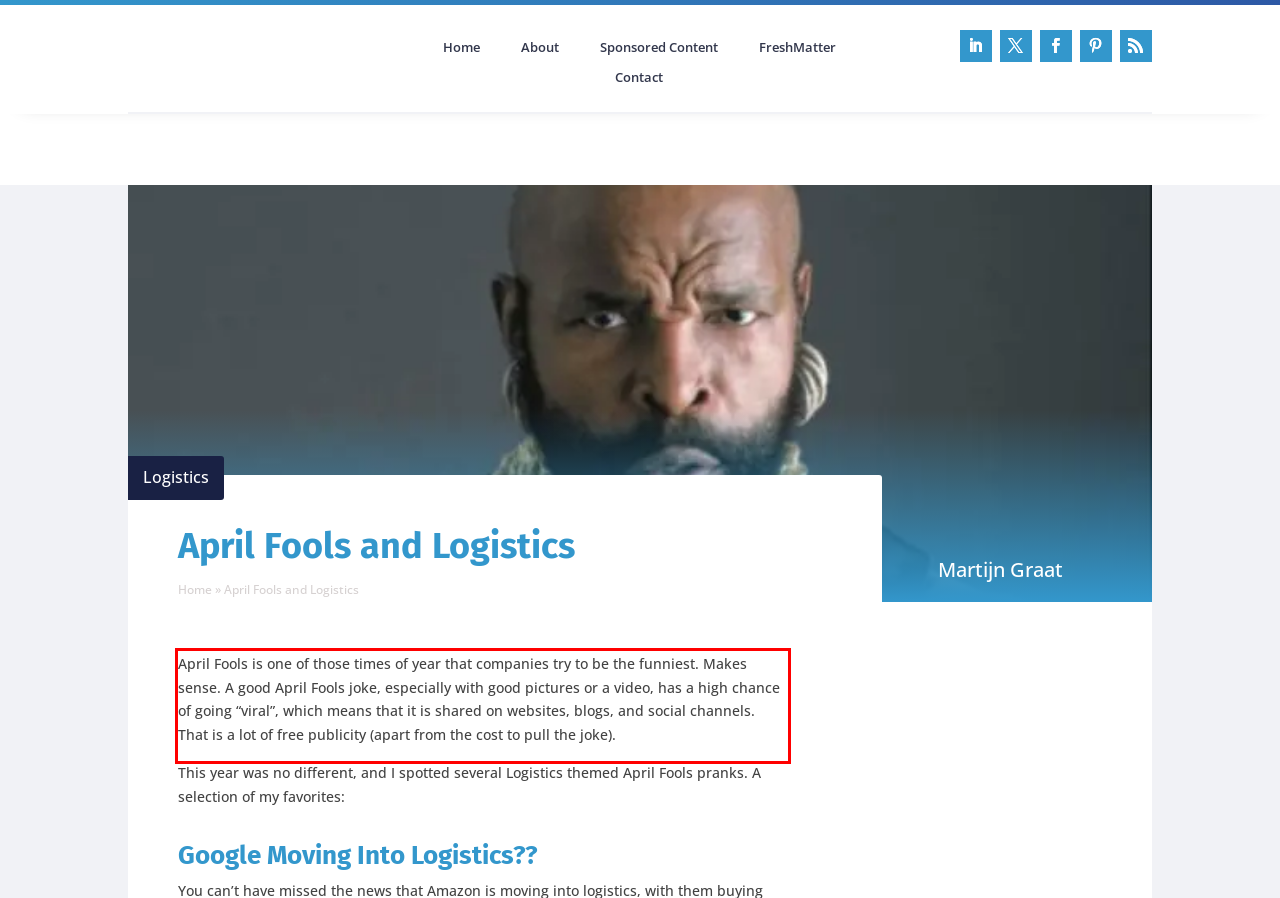Please recognize and transcribe the text located inside the red bounding box in the webpage image.

April Fools is one of those times of year that companies try to be the funniest. Makes sense. A good April Fools joke, especially with good pictures or a video, has a high chance of going “viral”, which means that it is shared on websites, blogs, and social channels. That is a lot of free publicity (apart from the cost to pull the joke).